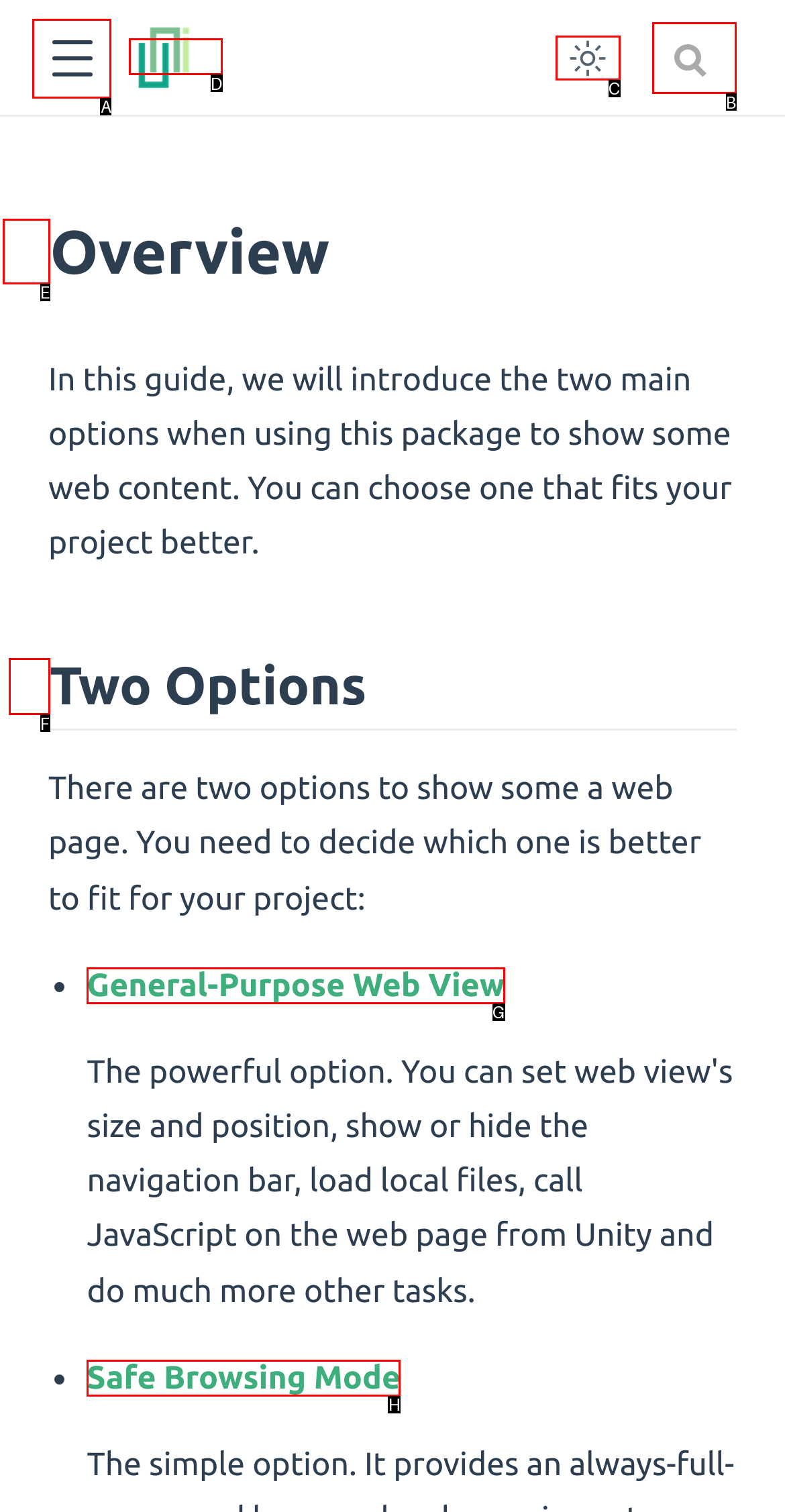Please indicate which HTML element should be clicked to fulfill the following task: search. Provide the letter of the selected option.

B